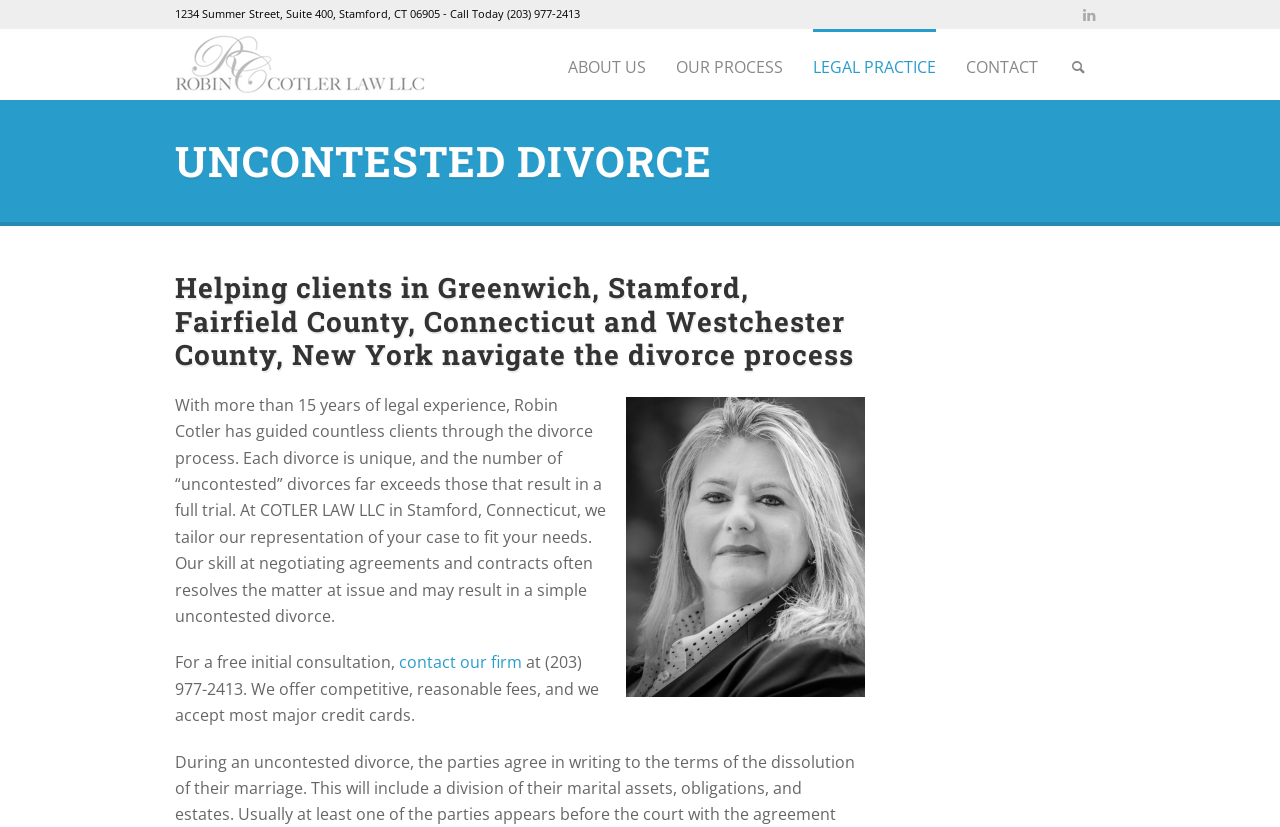Locate the bounding box coordinates of the element you need to click to accomplish the task described by this instruction: "Call the law firm".

[0.137, 0.007, 0.453, 0.025]